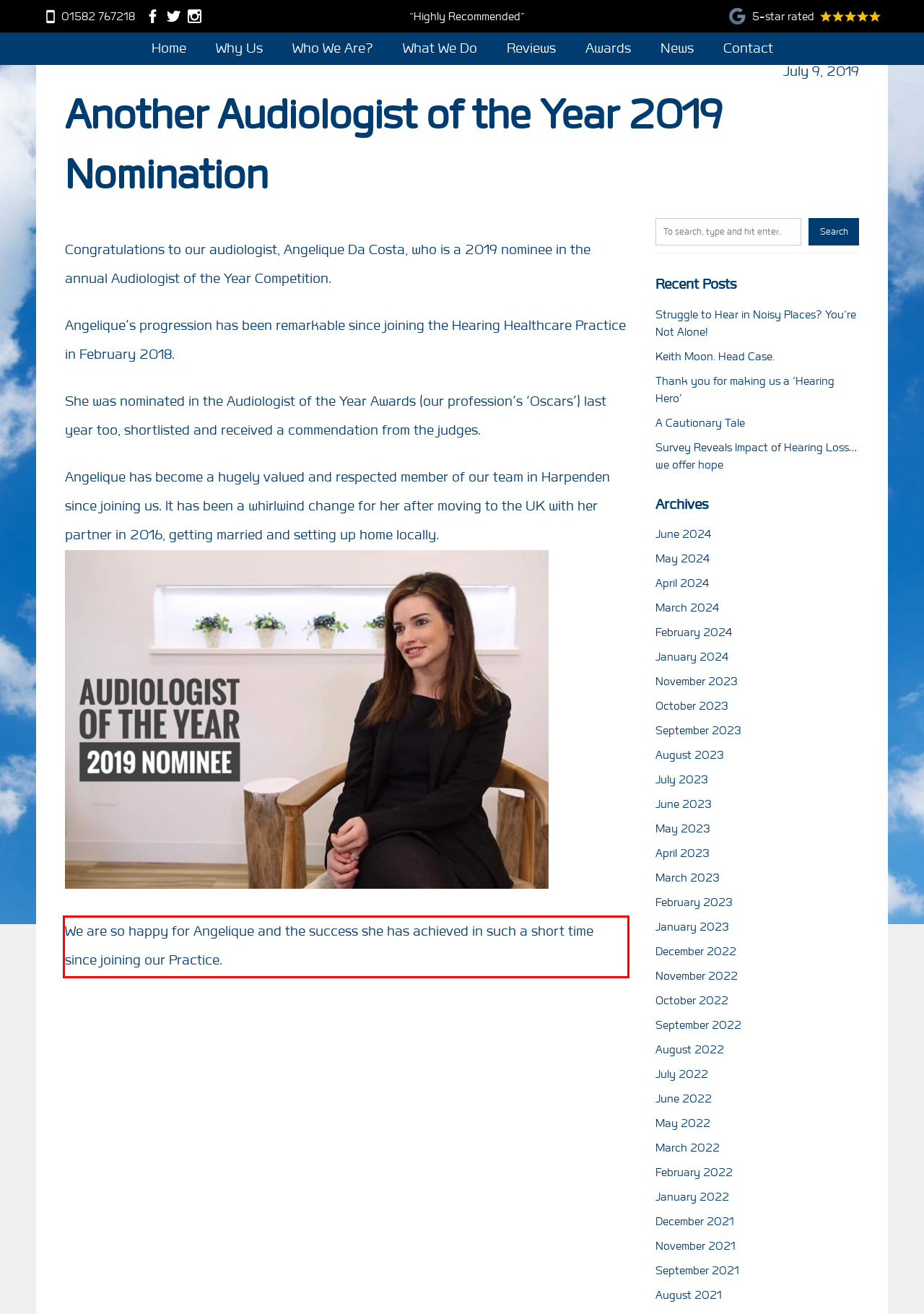With the given screenshot of a webpage, locate the red rectangle bounding box and extract the text content using OCR.

We are so happy for Angelique and the success she has achieved in such a short time since joining our Practice.